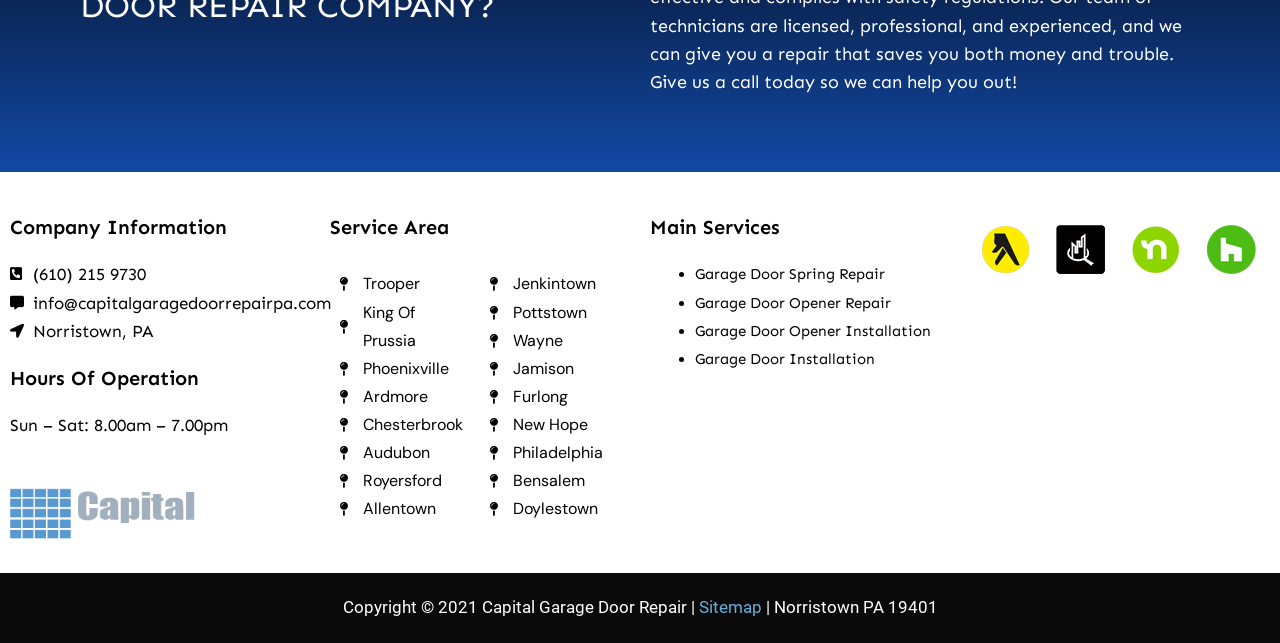Determine the bounding box coordinates of the area to click in order to meet this instruction: "Click the link to Capital Garage Door Repair Norristown PA".

[0.008, 0.76, 0.222, 0.875]